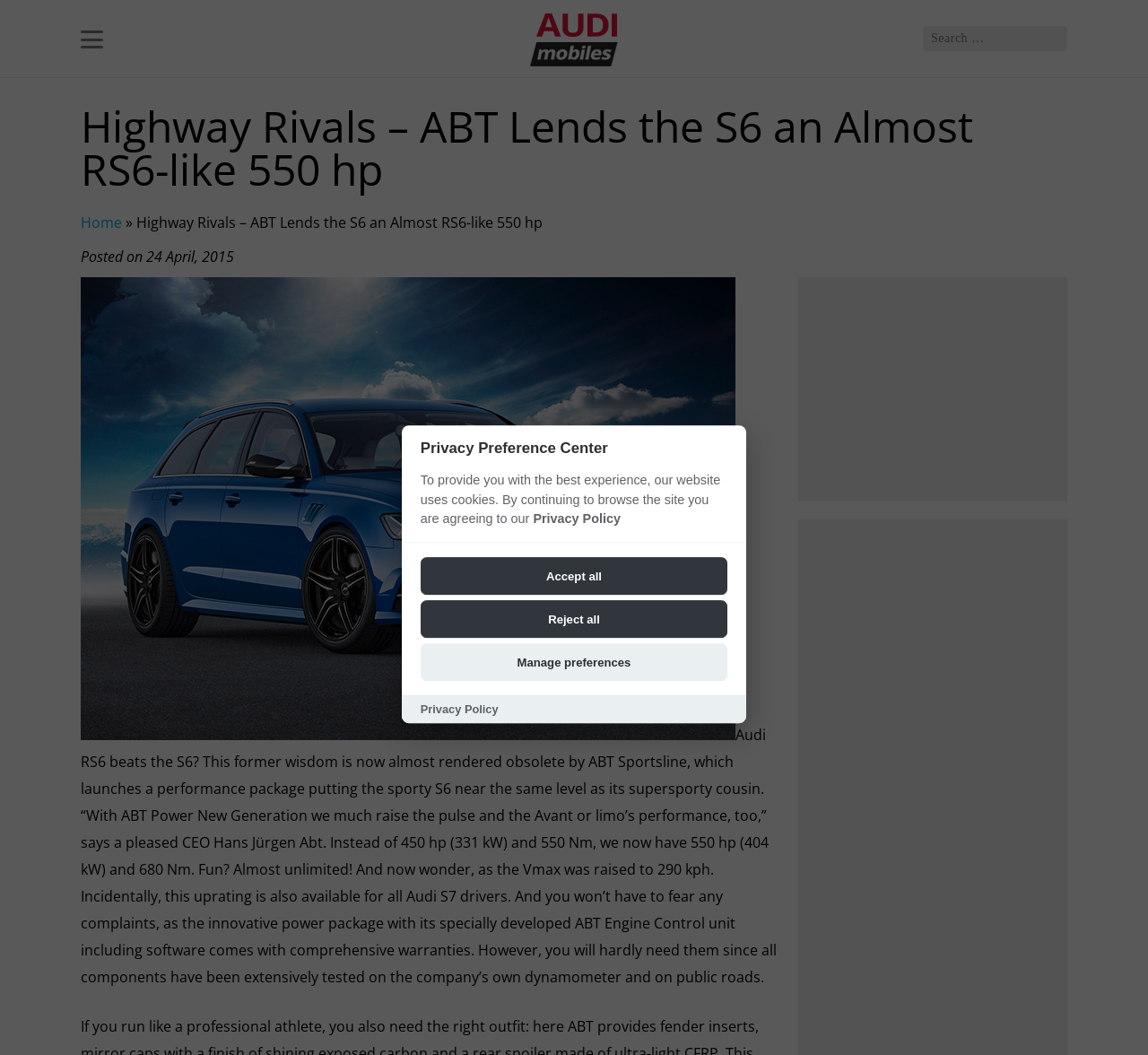Please indicate the bounding box coordinates of the element's region to be clicked to achieve the instruction: "Click the Audimobiles logo". Provide the coordinates as four float numbers between 0 and 1, i.e., [left, top, right, bottom].

[0.462, 0.0, 0.538, 0.065]